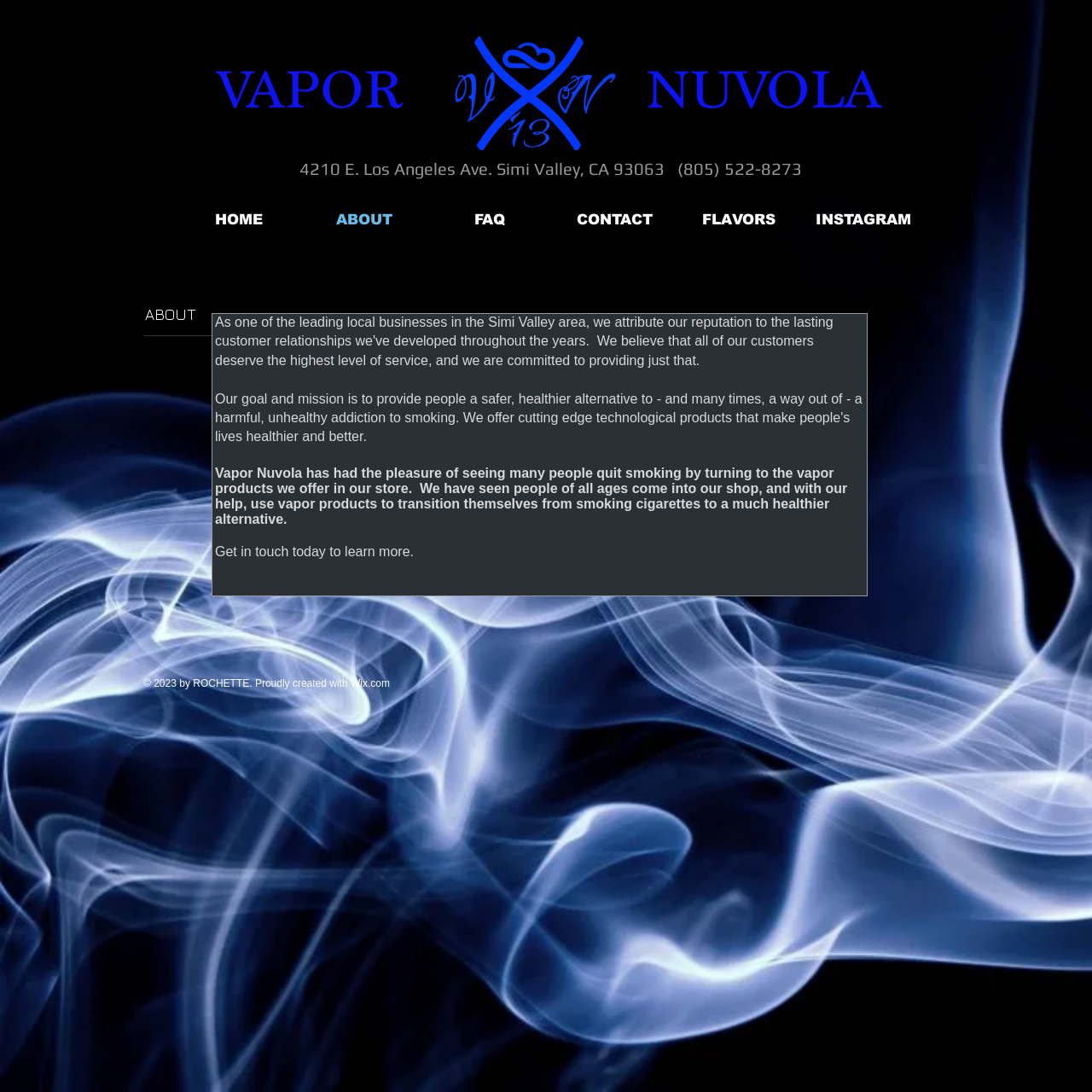Answer this question in one word or a short phrase: How can I contact Vapor Nuvola?

Call (805) 522-8273